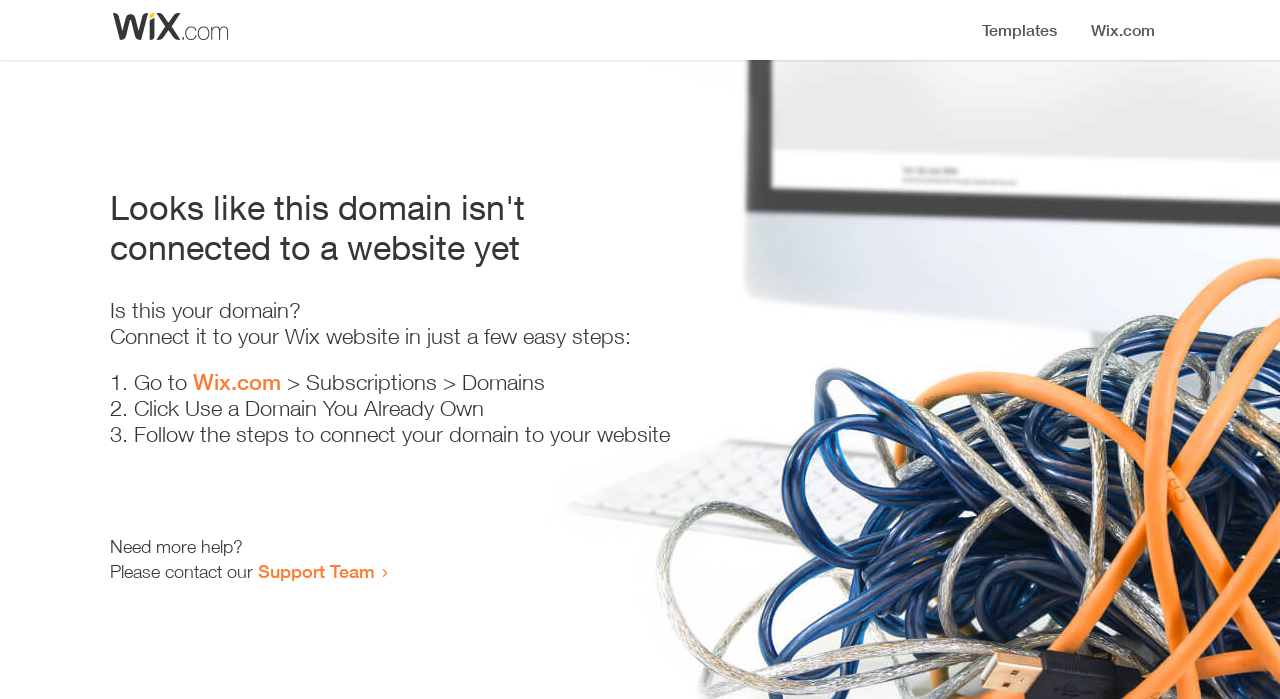What should I do first to connect my domain?
From the image, respond using a single word or phrase.

Go to Wix.com